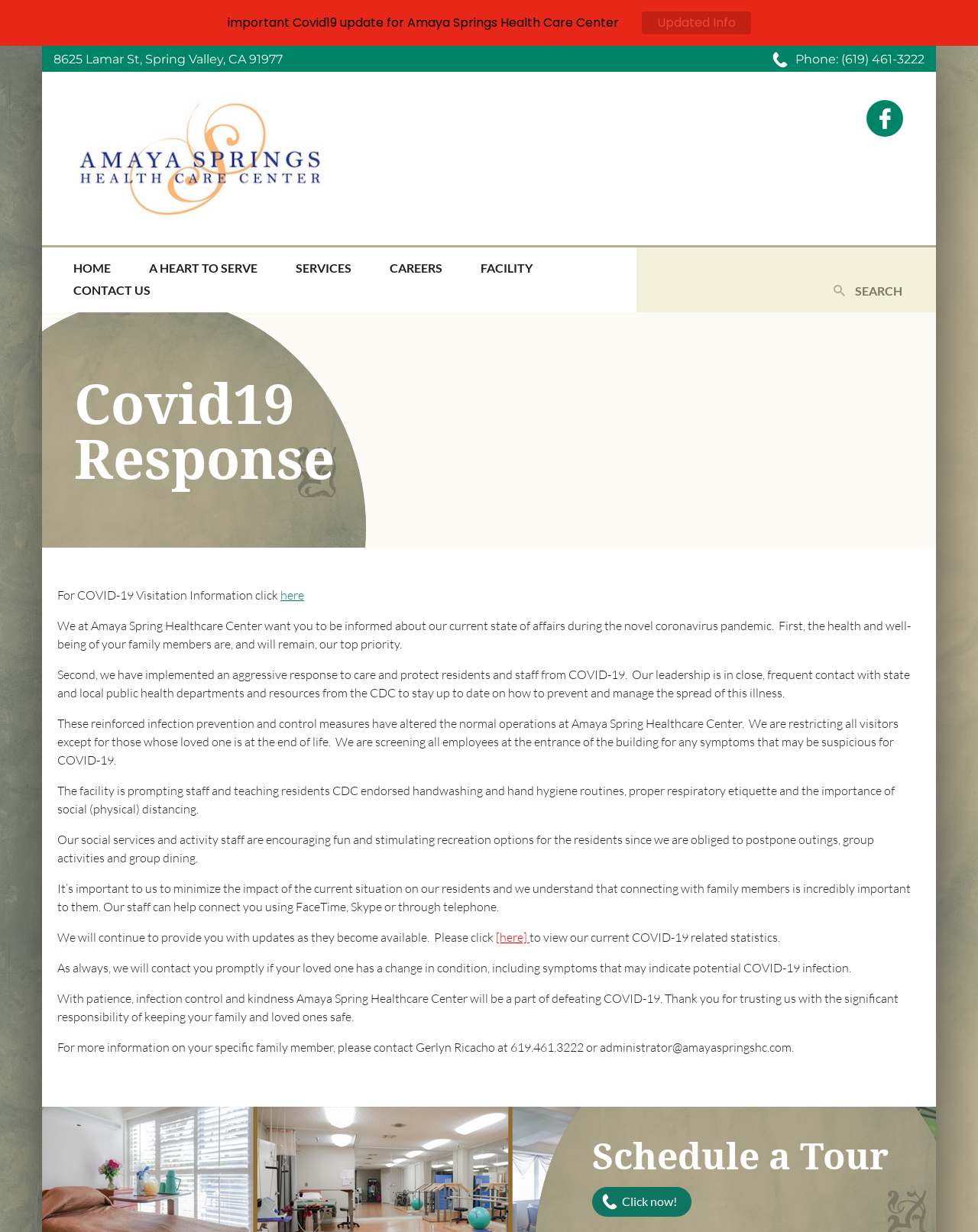Produce a meticulous description of the webpage.

The webpage is about Amaya Springs Health Care Center's response to the COVID-19 pandemic. At the top, there is a logo and a link to the healthcare center's homepage. Below that, there is a navigation menu with links to different sections of the website, including "HOME", "A HEART TO SERVE", "SERVICES", "CAREERS", "FACILITY", and "CONTACT US".

On the right side of the navigation menu, there is a search bar with a magnifying glass icon. Below the navigation menu, there is a section with the healthcare center's address, phone number, and a link to a map.

The main content of the webpage is a message from the healthcare center about their response to the COVID-19 pandemic. The message is divided into several paragraphs, which explain the measures they are taking to protect residents and staff, including restricting visitors, screening employees, and promoting handwashing and social distancing. The message also mentions that they are providing updates on the situation and encourages family members to stay connected with their loved ones through video calls or phone calls.

There are several links throughout the message, including one to a page with COVID-19-related statistics and another to schedule a tour of the facility. At the bottom of the page, there is a call-to-action button to schedule a tour and a link to contact the administrator for more information.

On the top-right corner of the page, there is a small section with an important COVID-19 update and a link to "Updated Info".